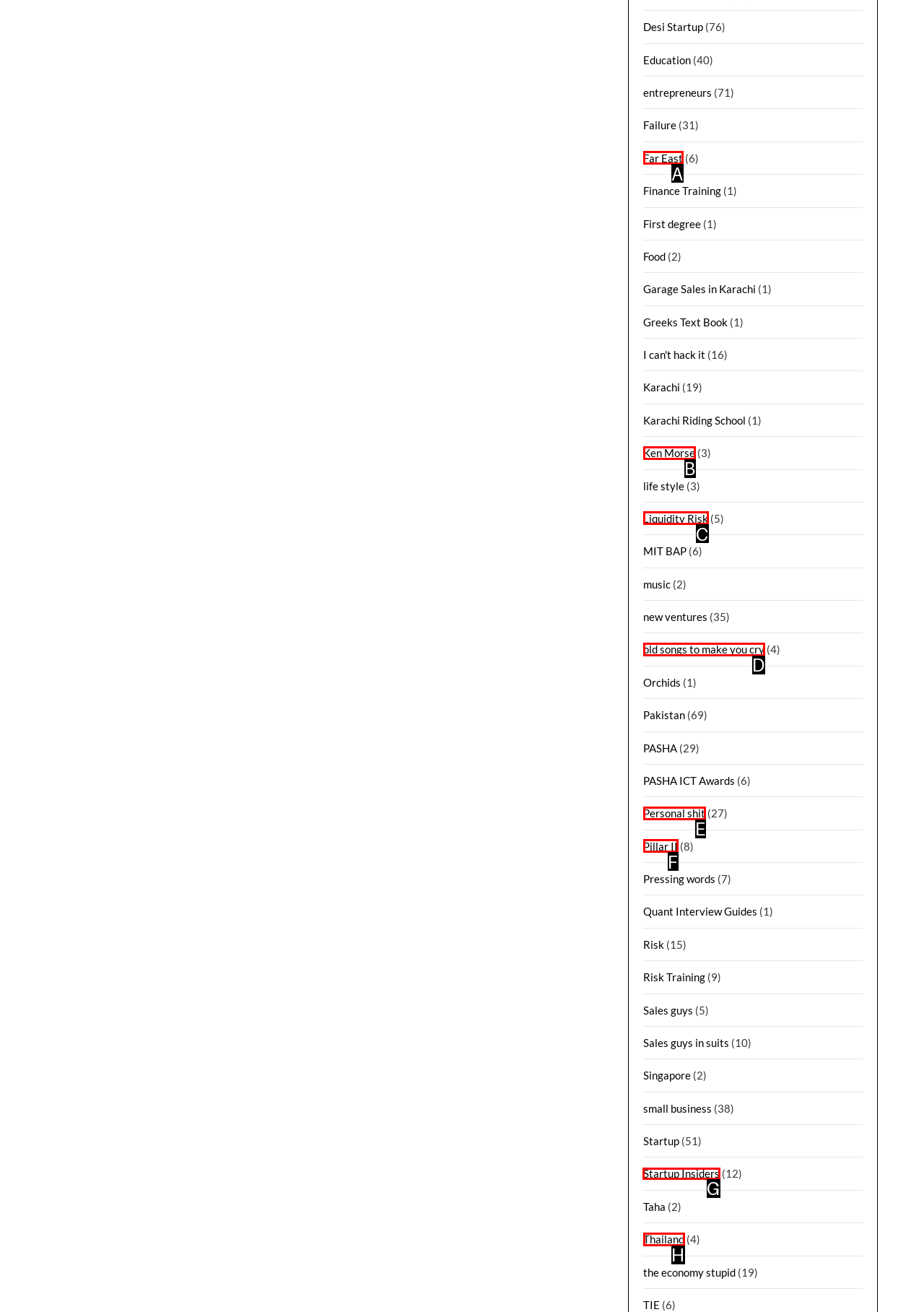Determine the correct UI element to click for this instruction: Learn about 'Startup Insiders'. Respond with the letter of the chosen element.

G